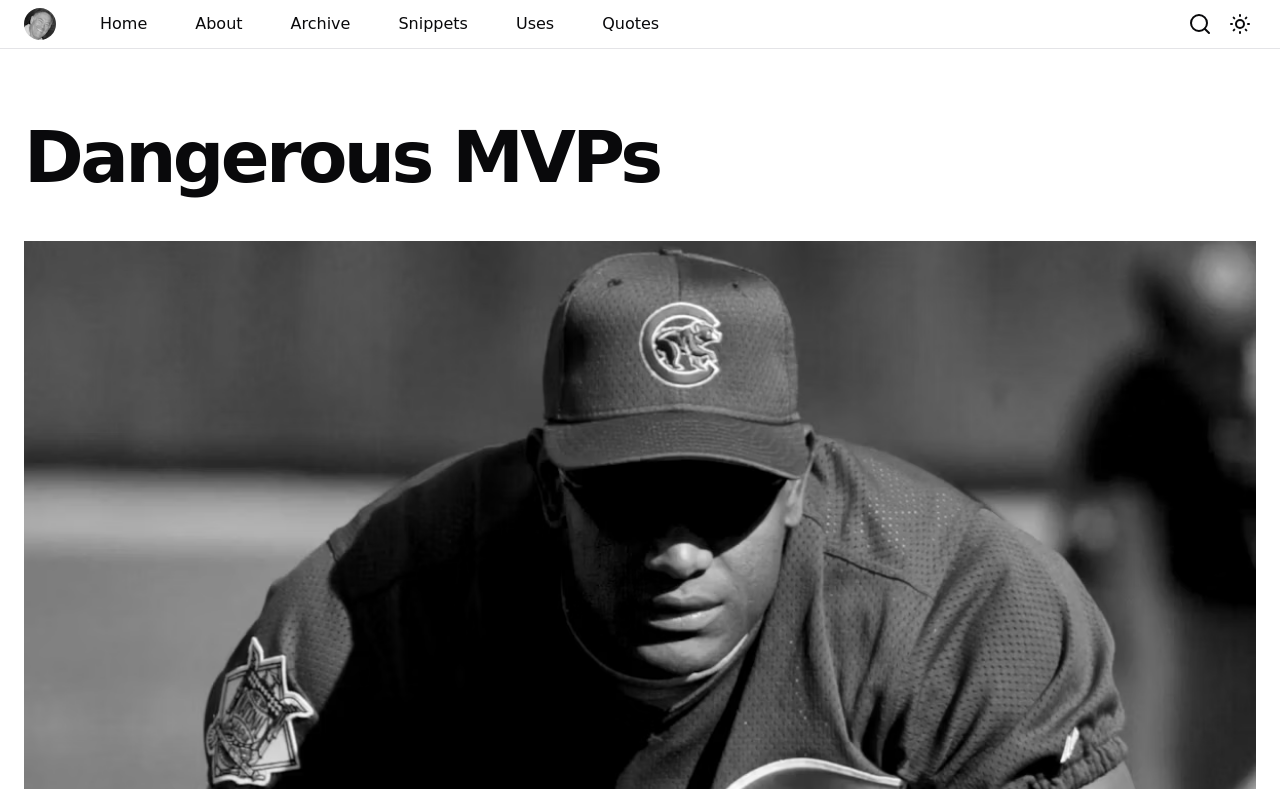Detail the webpage's structure and highlights in your description.

The webpage is a blog post titled "Dangerous MVPs" by Dan Stroot. At the top left corner, there is a navigation menu with links to "Home", "About", "Archive", "Snippets", "Uses", and "Quotes". These links are aligned horizontally and take up about half of the top section of the page. 

To the right of the navigation menu, there is a search link and a button to toggle the theme, accompanied by two small icons. 

Below the navigation menu, there is a large heading that spans the entire width of the page, displaying the title "Dangerous MVPs". 

The content of the blog post is not explicitly mentioned in the accessibility tree, but based on the meta description, it appears to discuss the importance of launching a simple product and gradually adding functionality over time.